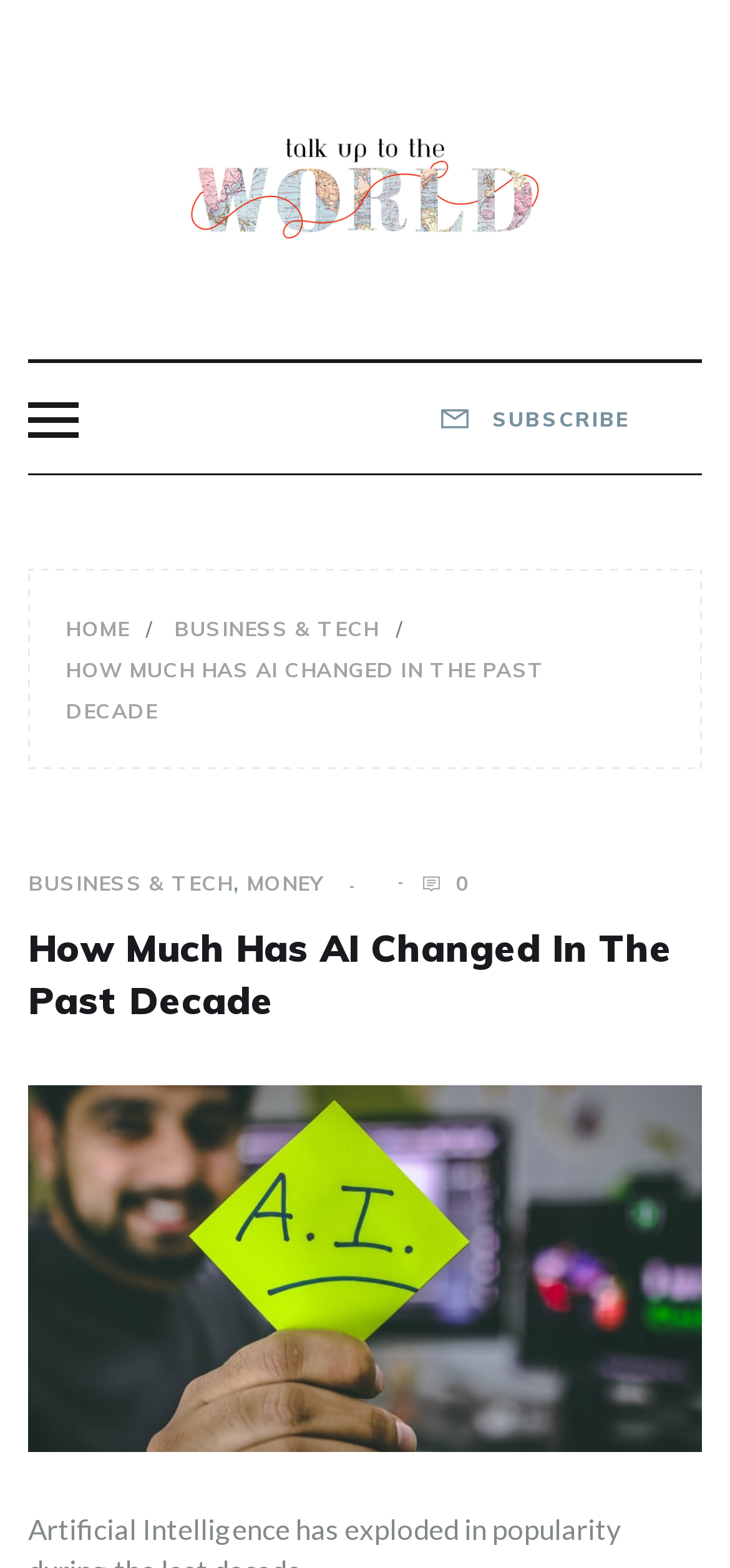How many links are in the top navigation bar?
Offer a detailed and full explanation in response to the question.

I counted the number of link elements at the top of the webpage, which are 'Talk Up to the World', 'bar', and 'SUBSCRIBE'.